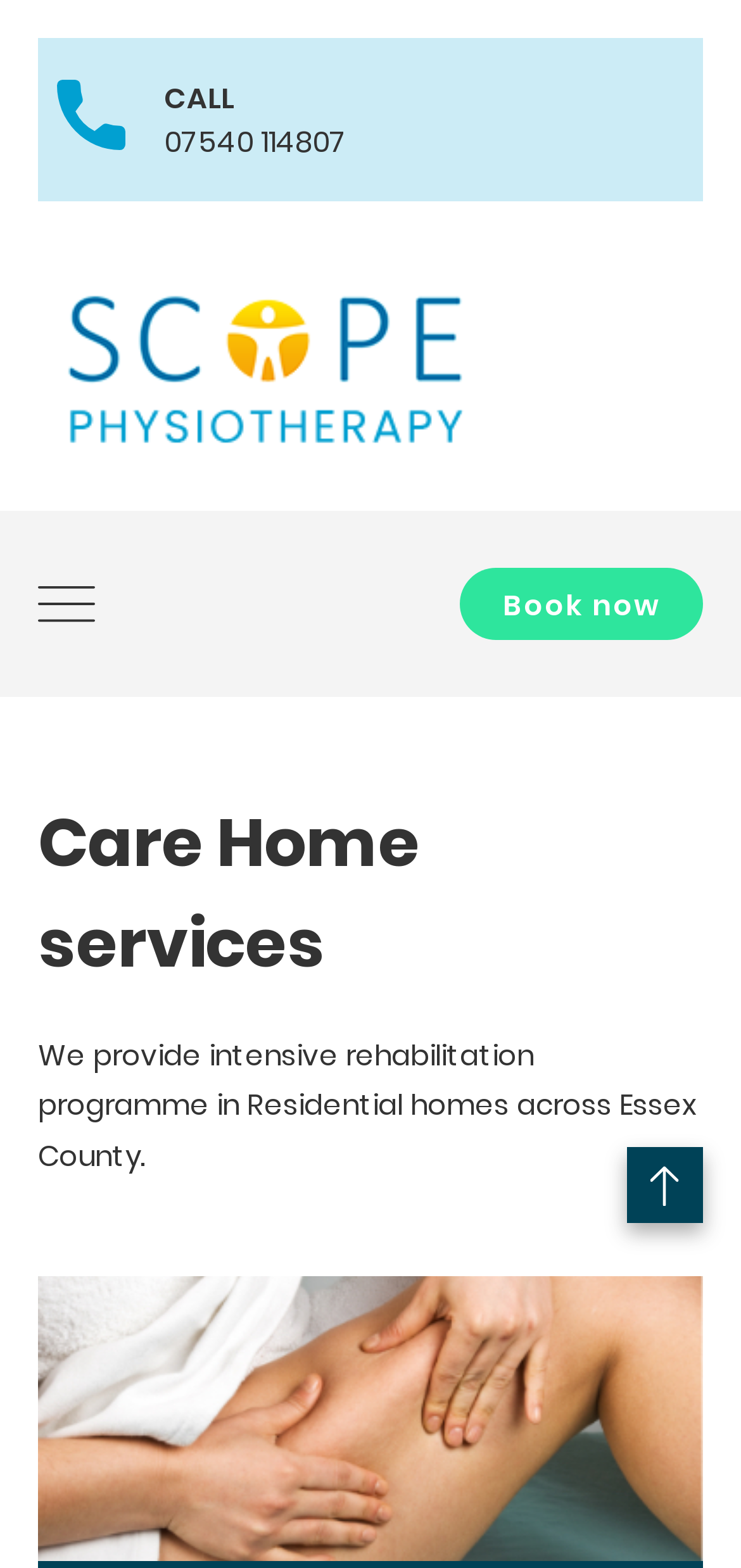Given the element description: "alt="Scope Physiotherapy Logo"", predict the bounding box coordinates of this UI element. The coordinates must be four float numbers between 0 and 1, given as [left, top, right, bottom].

[0.051, 0.275, 0.667, 0.3]